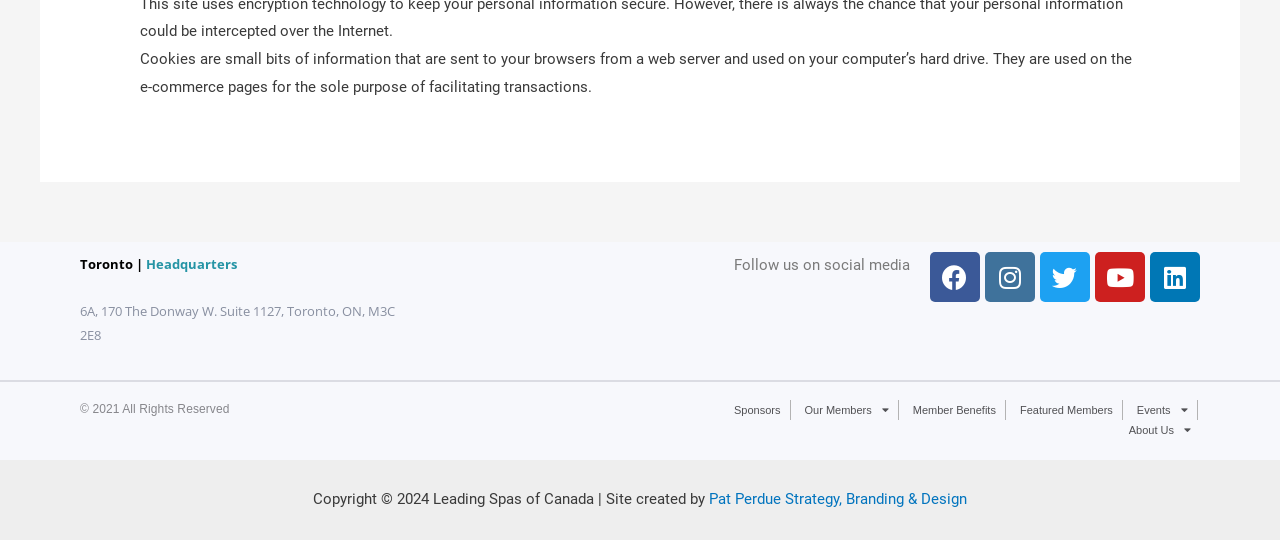Who designed this website?
Observe the image and answer the question with a one-word or short phrase response.

Pat Perdue Strategy, Branding & Design